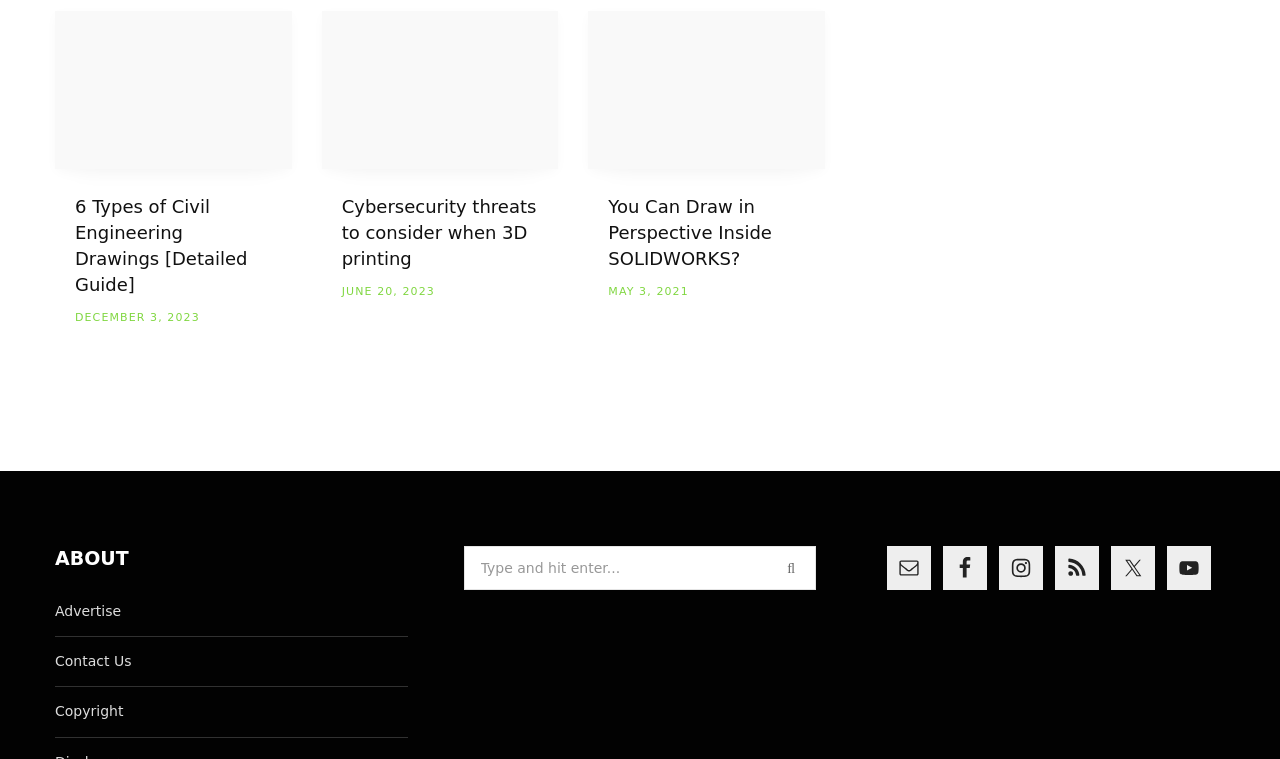Identify the bounding box for the described UI element. Provide the coordinates in (top-left x, top-left y, bottom-right x, bottom-right y) format with values ranging from 0 to 1: parent_node: Search for:

[0.599, 0.719, 0.638, 0.781]